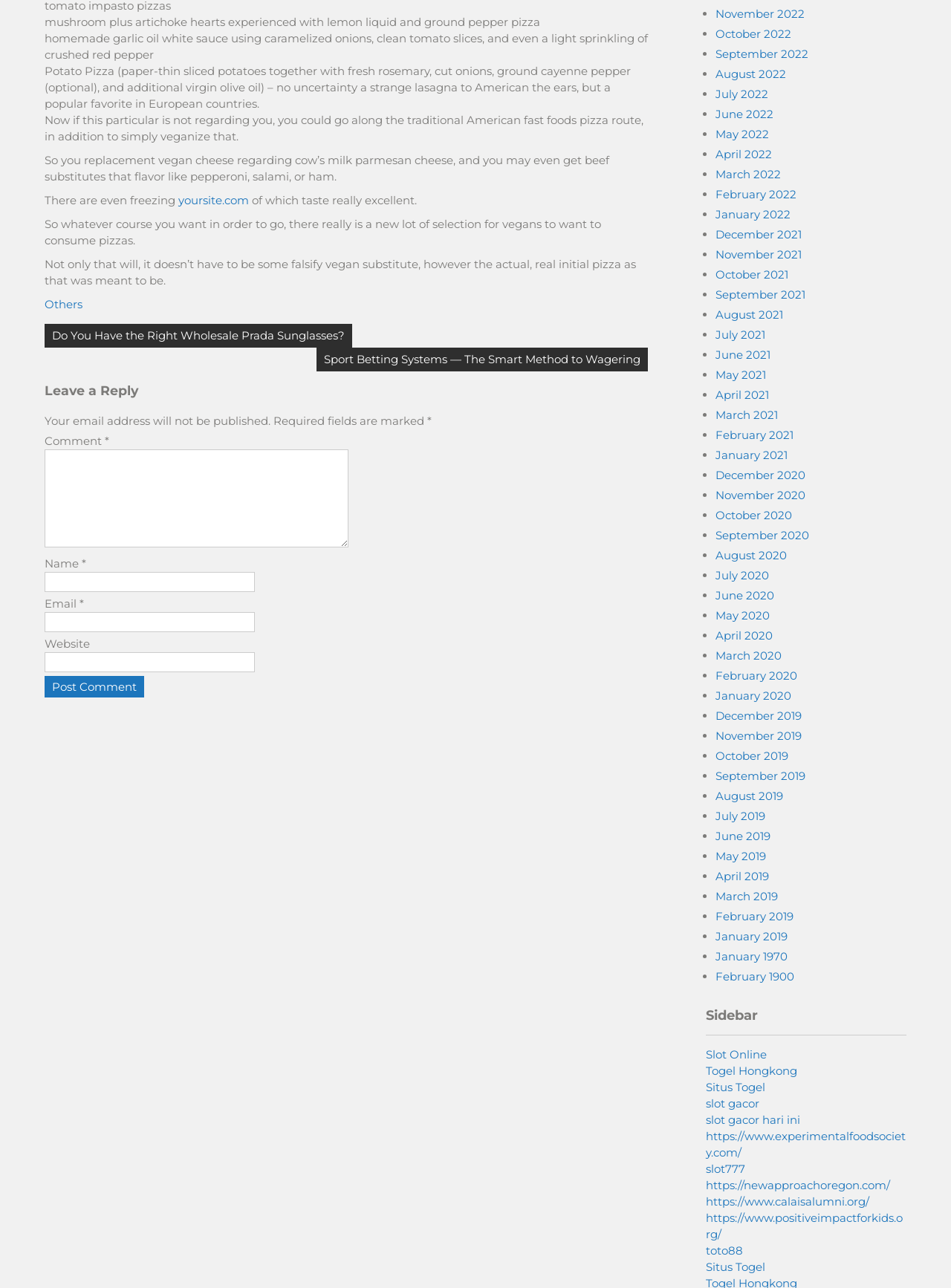What type of pizza is described?
Please provide a single word or phrase in response based on the screenshot.

Vegan pizza